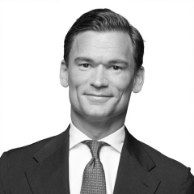Please provide a one-word or phrase answer to the question: 
What is the man's profession?

Partner